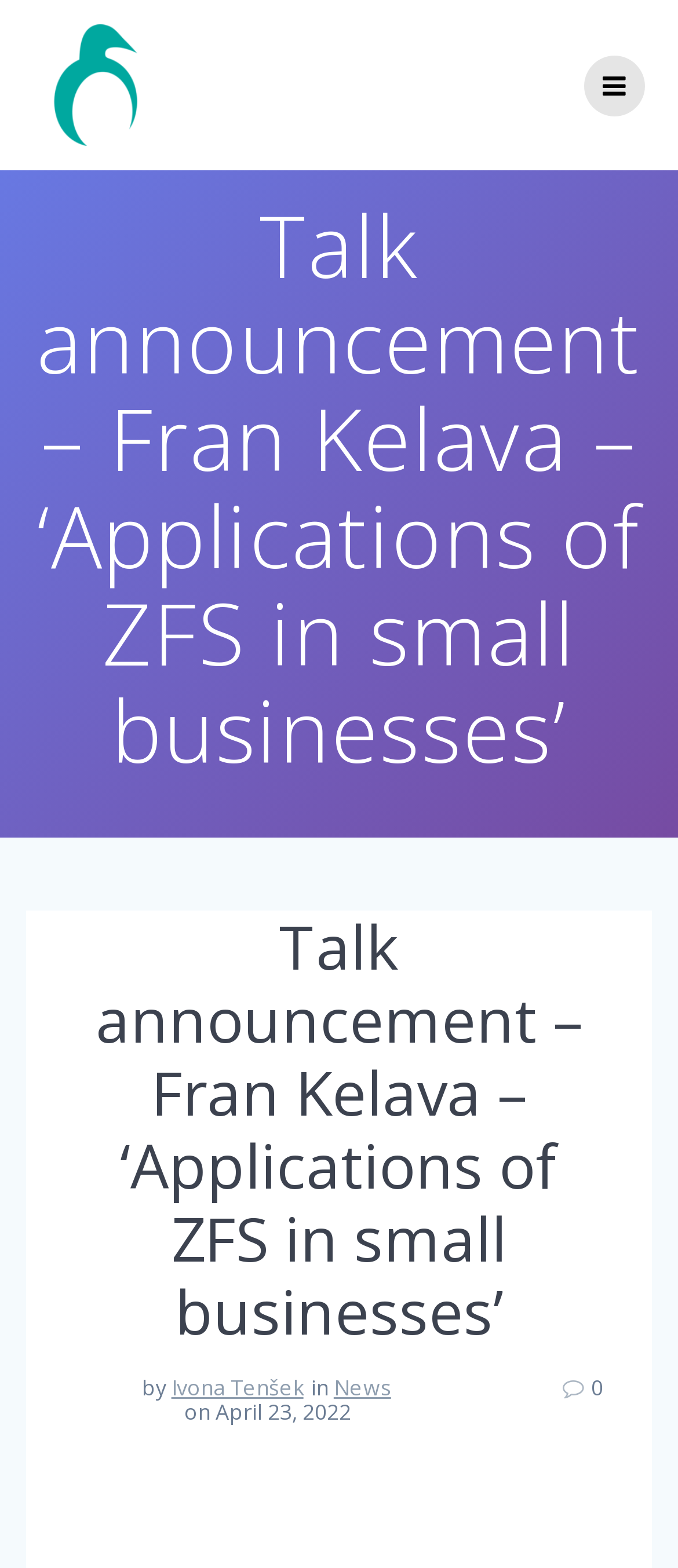Generate a comprehensive description of the webpage content.

The webpage appears to be an announcement for a talk by Fran Kelava, titled "Applications of ZFS in small businesses", which is part of the DORS/CLUC 2022 event. 

At the top left of the page, there is a link and an image, both labeled "DORS/CLUC 2022", which are likely a logo or a banner for the event. 

Below this, there is a prominent heading that spans most of the width of the page, which displays the title of the talk. 

Further down, there is another heading with the same title, but this one is smaller and positioned more towards the right side of the page. 

On the bottom left of the page, there is a section with some metadata about the talk. This includes the phrase "by Ivona Tenšek", a link to "News", and the date "April 23, 2022". 

There is also a small icon, represented by the Unicode character "\uf0c9", located at the top right of the page, but its purpose is unclear.